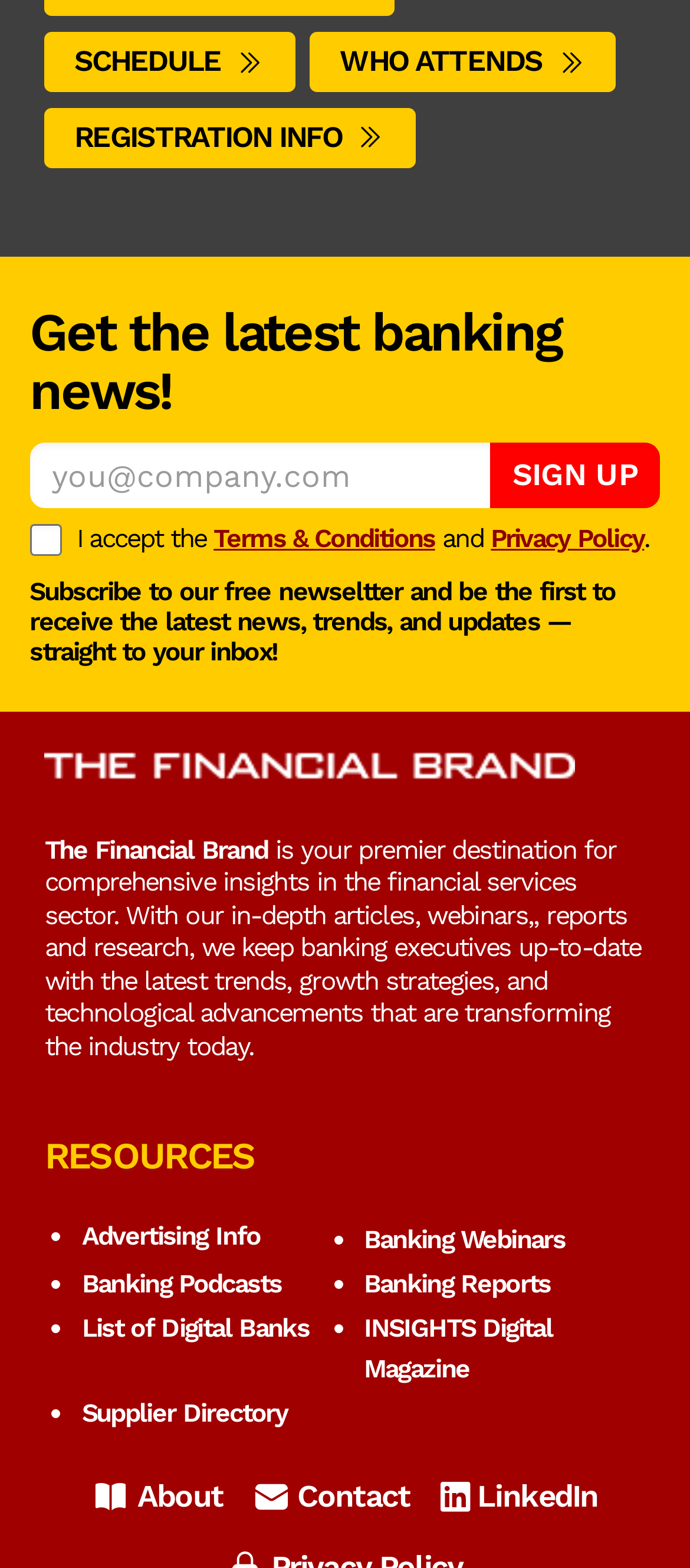What is the purpose of the checkbox?
Please look at the screenshot and answer using one word or phrase.

To accept Terms & Conditions and Privacy Policy